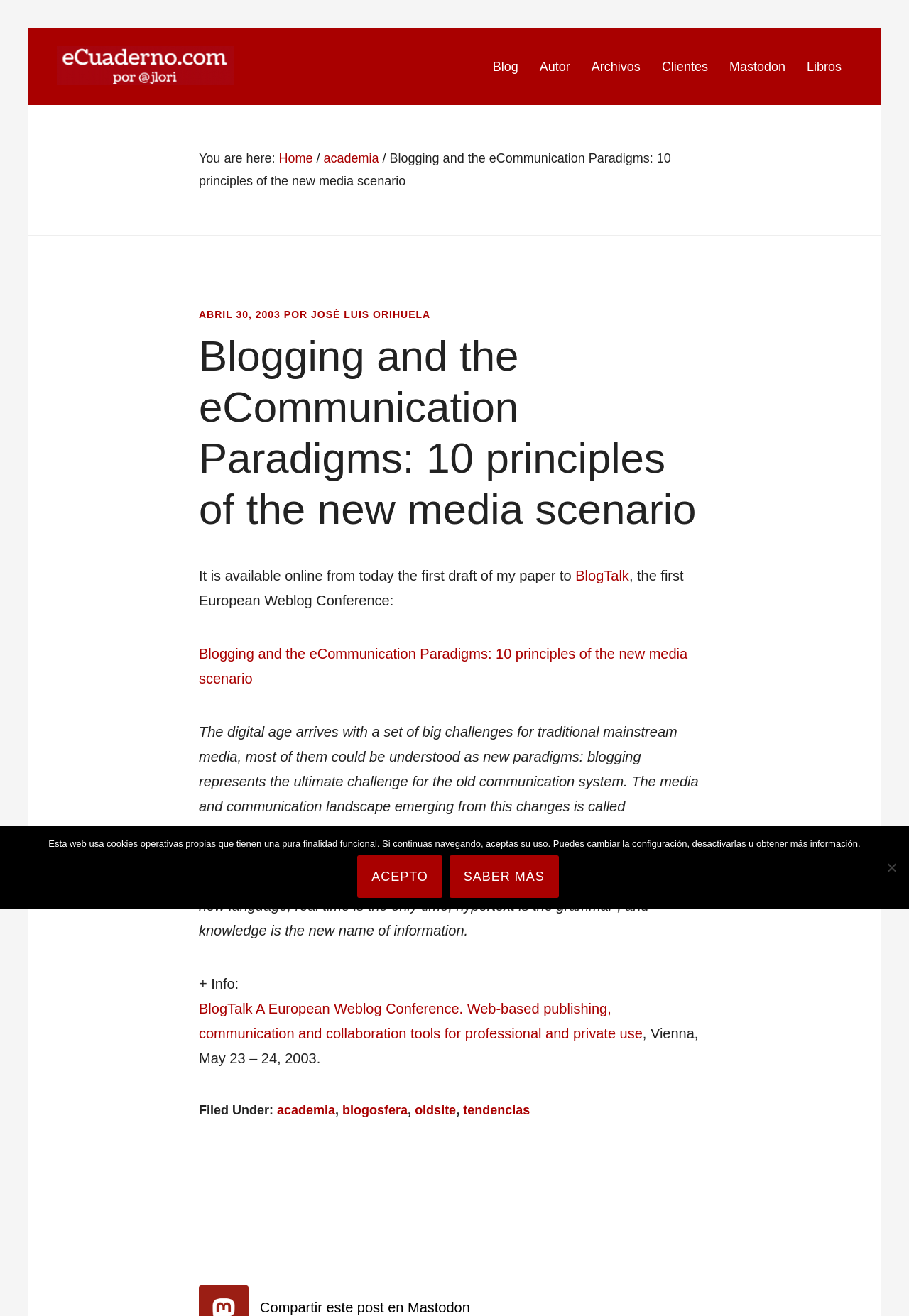Pinpoint the bounding box coordinates of the clickable element needed to complete the instruction: "read the article about blogging and eCommunication". The coordinates should be provided as four float numbers between 0 and 1: [left, top, right, bottom].

[0.219, 0.251, 0.781, 0.406]